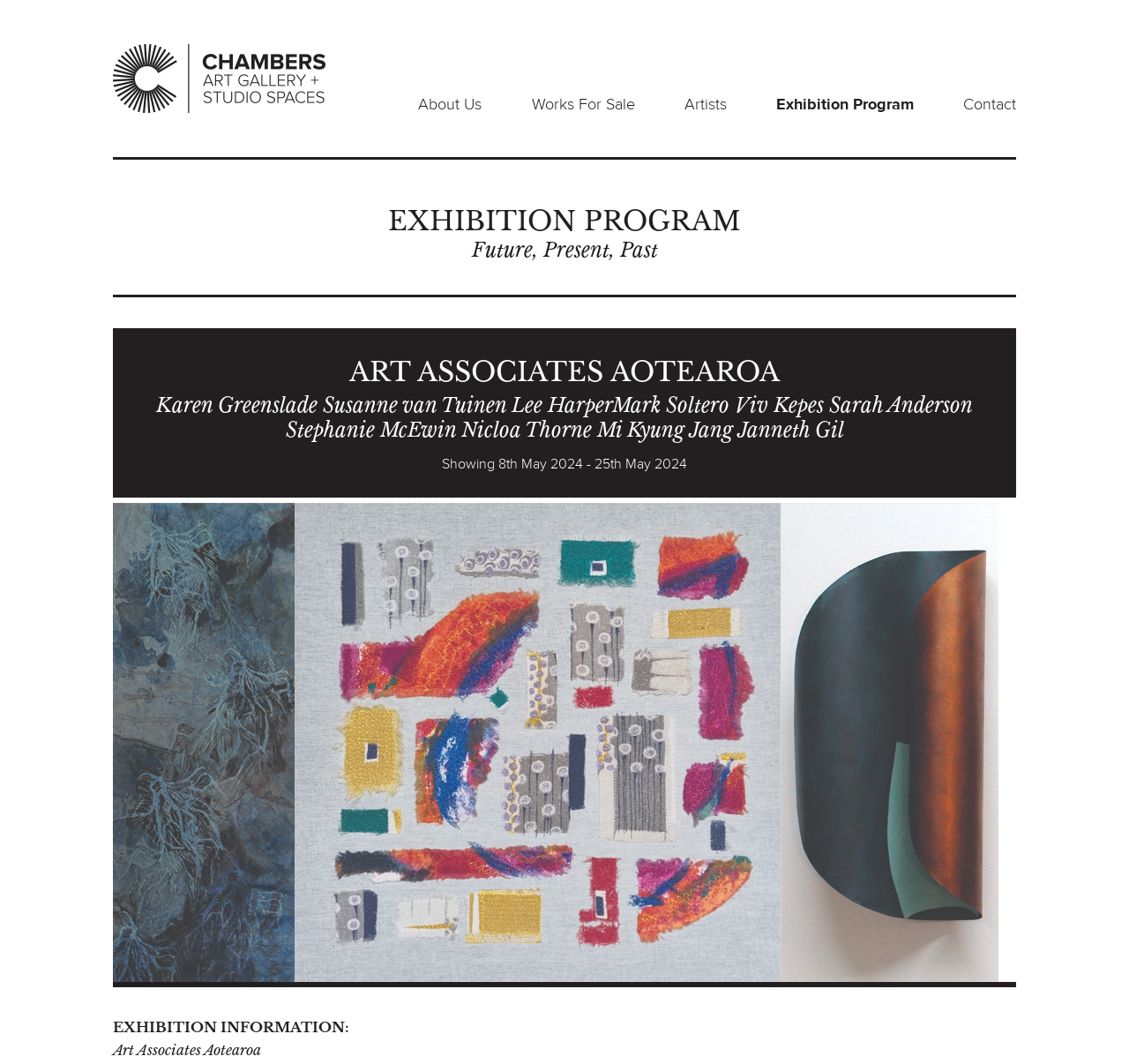Describe the webpage meticulously, covering all significant aspects.

The webpage is about the Exhibitions section of the Chambers Art Gallery. At the top left, there is a logo of the Chambers Art Gallery, which is an image linked to the gallery's homepage. To the right of the logo, there are five navigation links: About Us, Works For Sale, Artists, Exhibition Program, and Contact.

Below the navigation links, there is a header section that spans the entire width of the page. The header is divided into two parts. The top part has two headings: "EXHIBITION PROGRAM" and "Future, Present, Past". The bottom part has three headings: "ART ASSOCIATES AOTEAROA", a list of artists' names, and "Showing 8th May 2024 - 25th May 2024".

Below the header section, there is a large figure or image that takes up most of the page's width. At the very bottom of the page, there are two more headings: "EXHIBITION INFORMATION:" and "Art Associates Aotearoa".